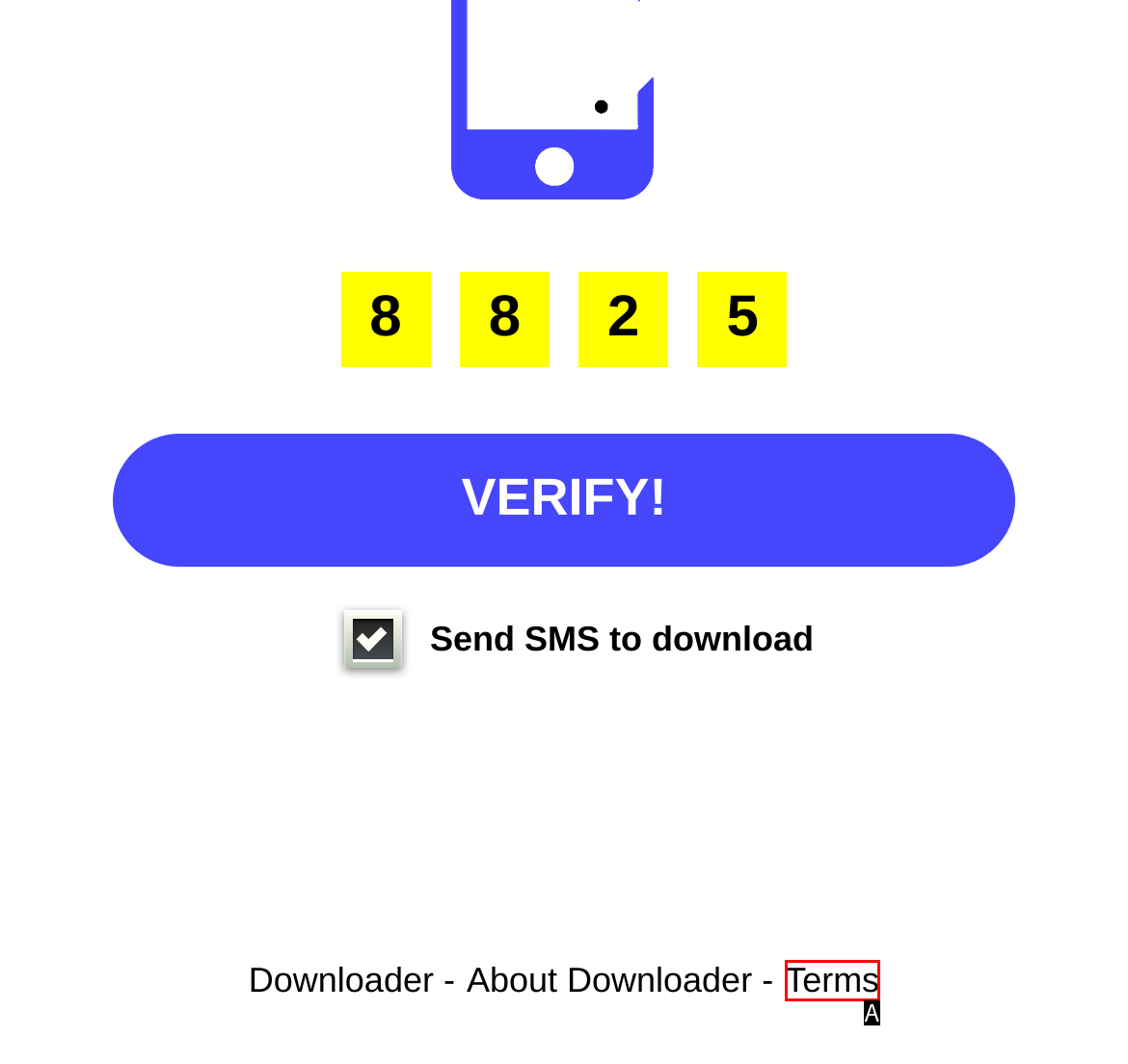Select the letter that corresponds to this element description: Terms
Answer with the letter of the correct option directly.

A